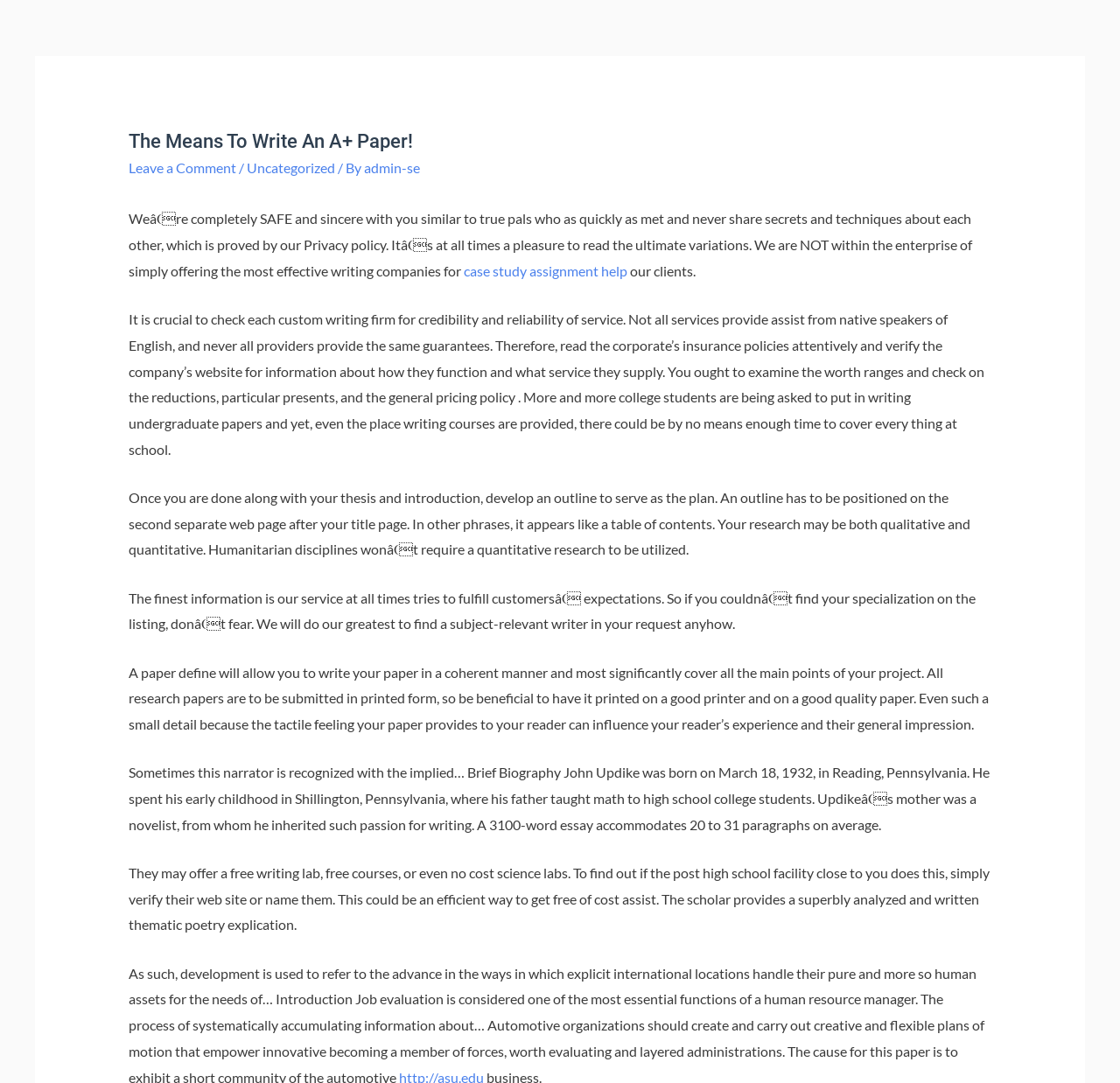Determine the bounding box coordinates of the UI element described by: "Leave a Comment".

[0.115, 0.147, 0.211, 0.163]